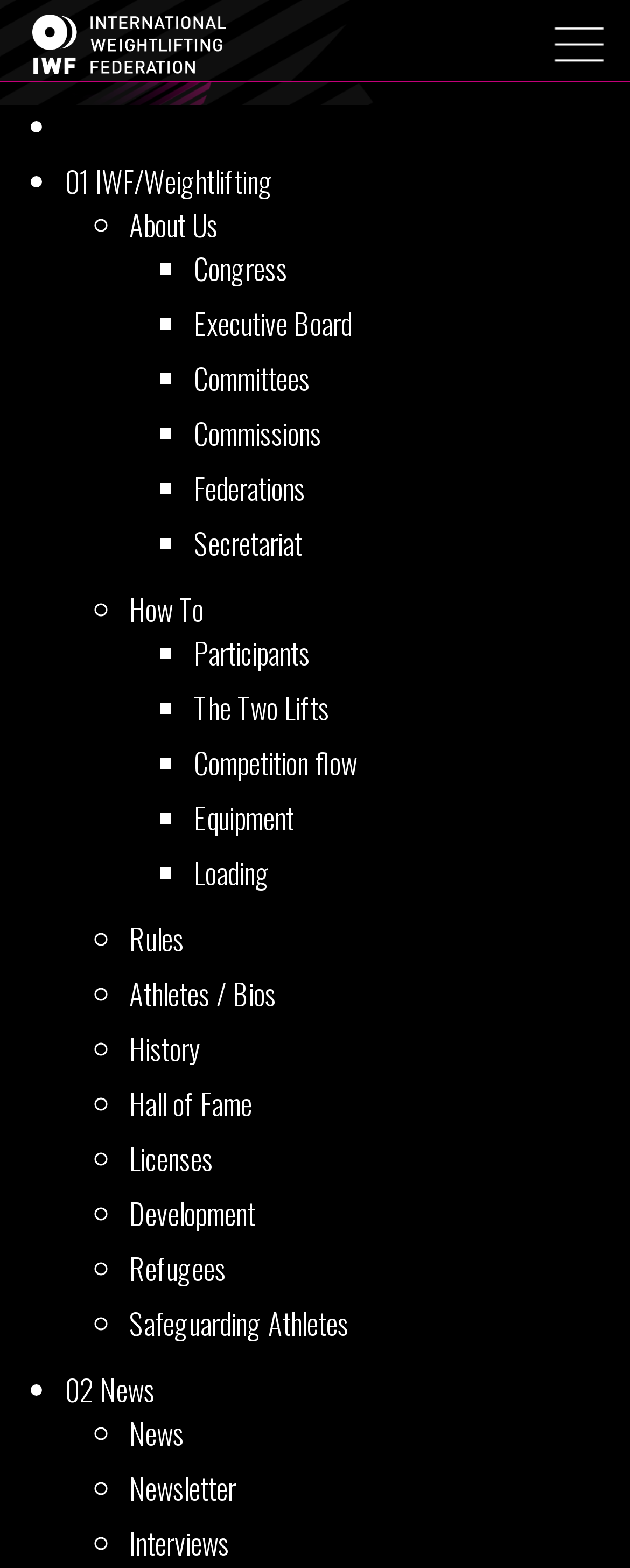Write an exhaustive caption that covers the webpage's main aspects.

The webpage appears to be the official website of the International Weightlifting Federation. At the top of the page, there is a large image that spans the entire width of the page. Below the image, there is a list of links organized into two columns. The left column contains links to various sections of the website, including "About Us", "Congress", "Executive Board", and others. Each link is preceded by a list marker, which is a small icon. The right column contains links to news articles, with titles such as "Weightlifting confirmed as core sport for the 2020 Olympic Games" and "IOC Executive Board recommends 25 core sports for 2020 Games".

In the top-right corner of the page, there is a small image that appears to be a menu icon. Below this icon, there is a list of links to additional sections of the website, including "News", "Newsletter", and "Interviews". Each of these links is also preceded by a list marker.

The overall layout of the page is organized and easy to navigate, with clear headings and concise text. The use of list markers and icons adds visual interest to the page and helps to break up the text.